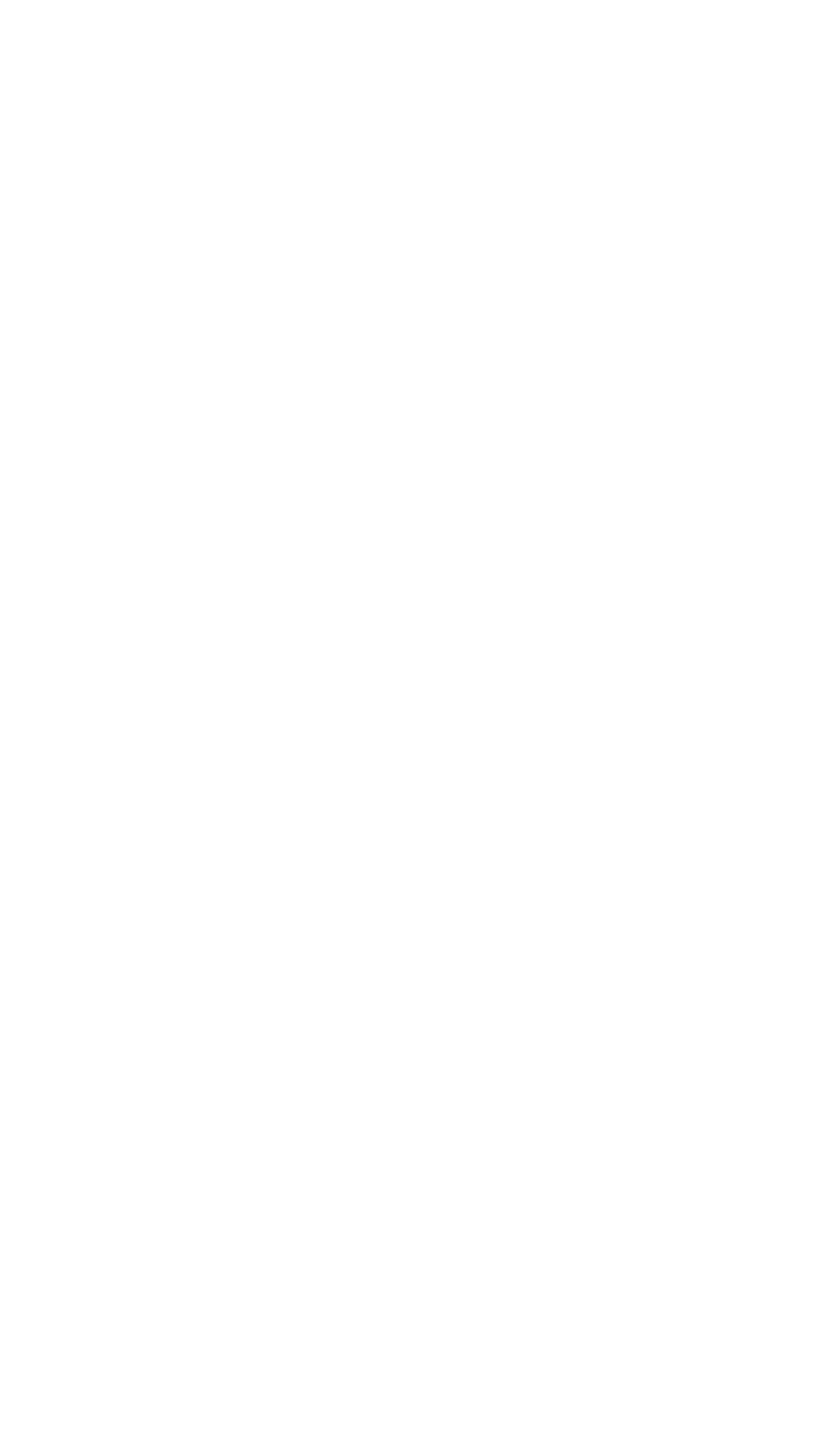Extract the bounding box coordinates for the UI element described as: "X".

[0.103, 0.285, 0.195, 0.338]